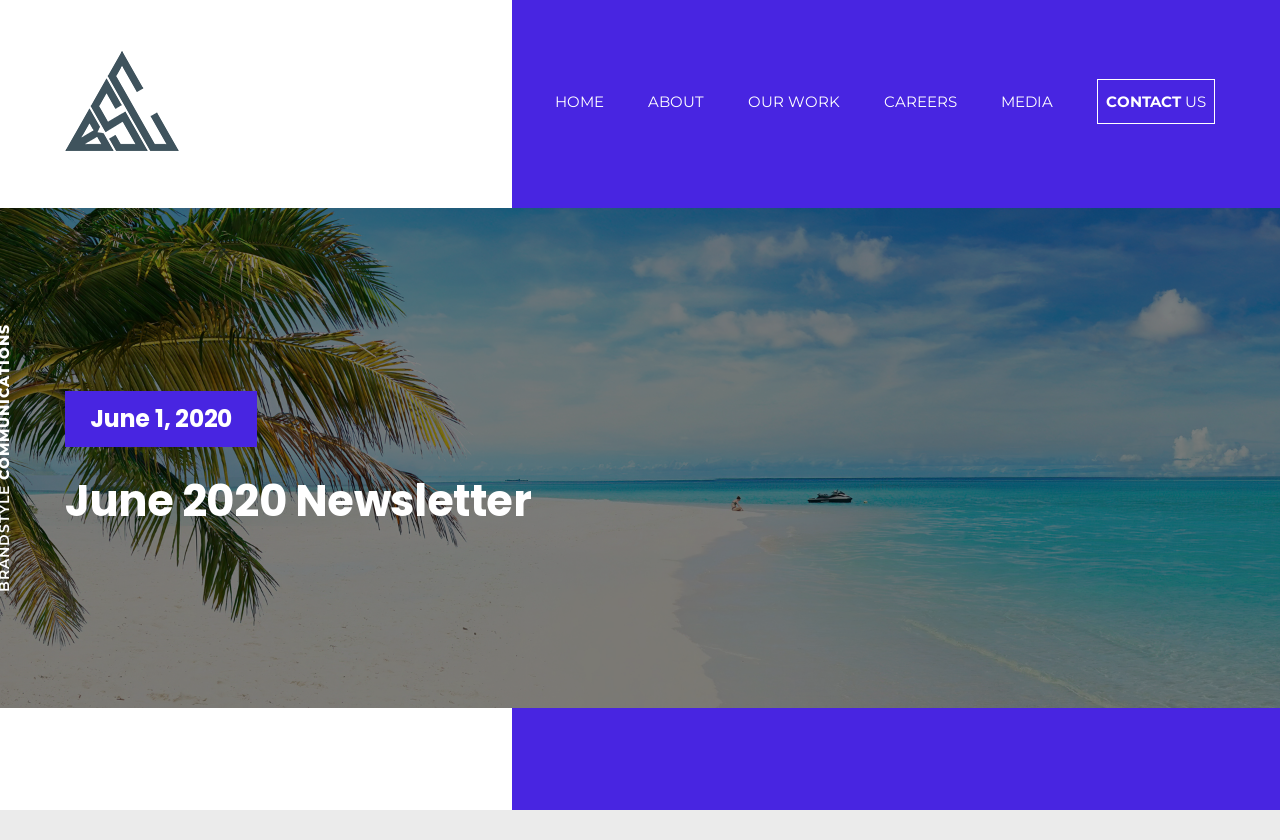Given the element description: "Contact Us", predict the bounding box coordinates of the UI element it refers to, using four float numbers between 0 and 1, i.e., [left, top, right, bottom].

[0.857, 0.094, 0.949, 0.147]